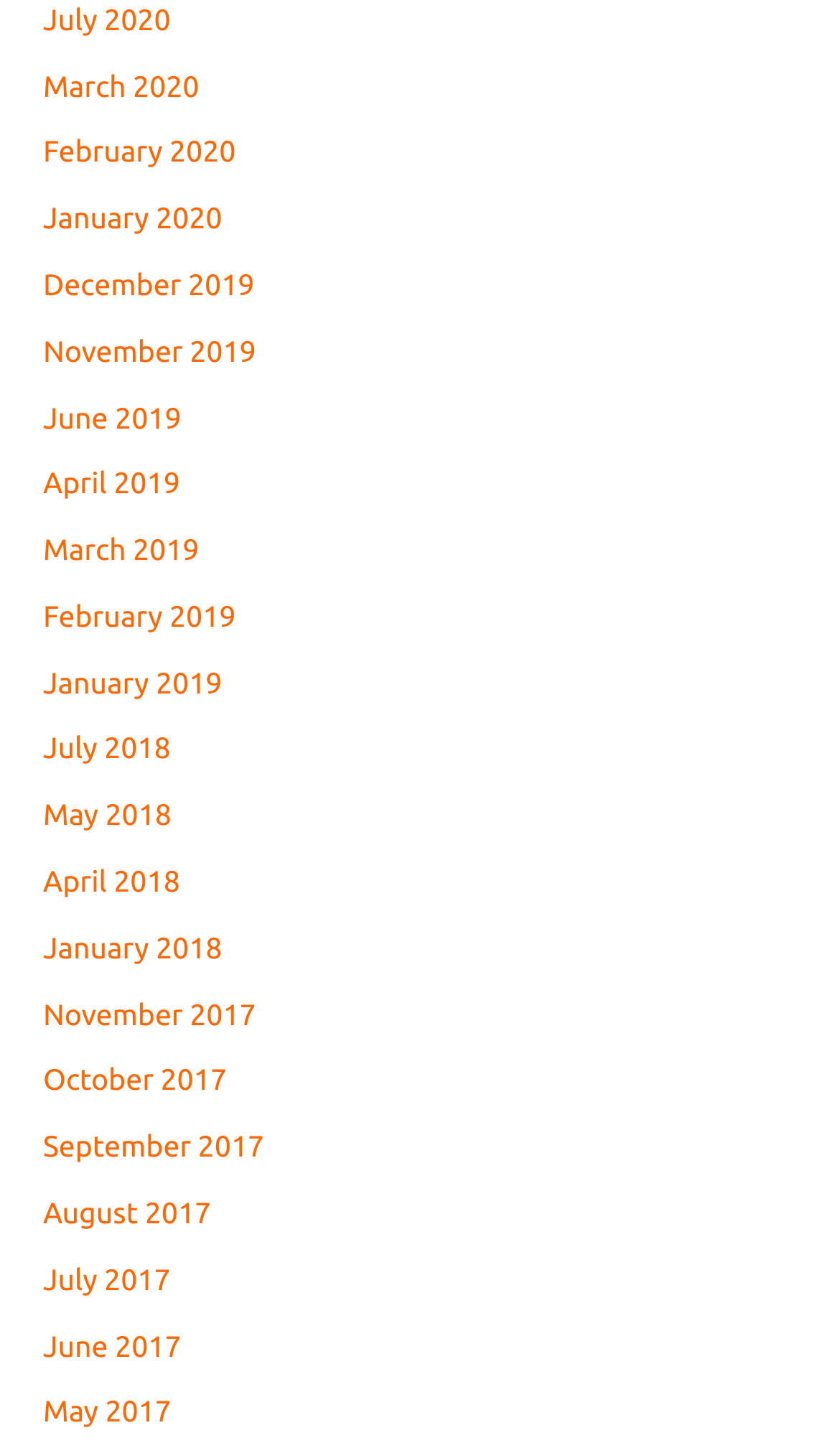How many links are listed in total?
Using the visual information, answer the question in a single word or phrase.

26